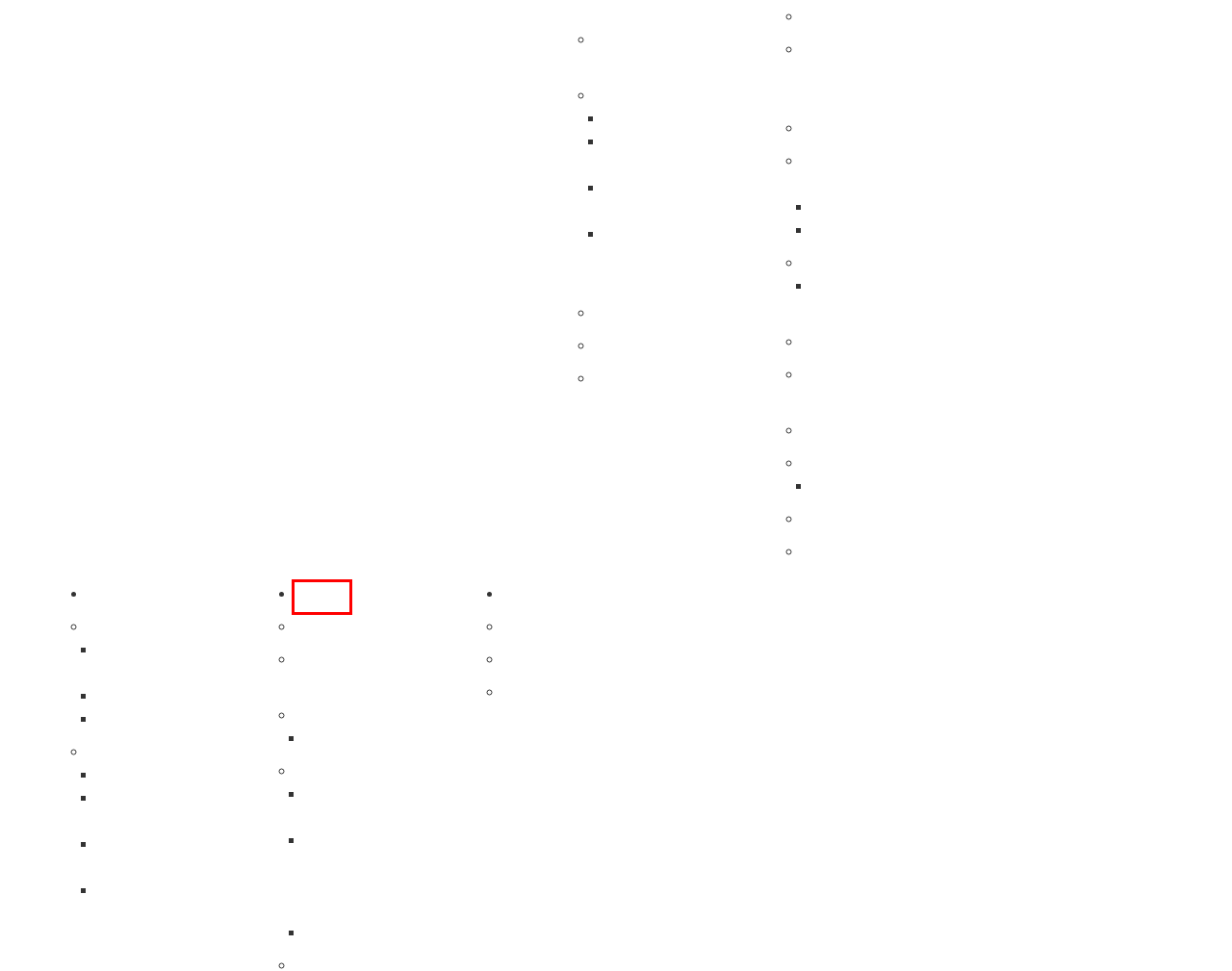You have received a screenshot of a webpage with a red bounding box indicating a UI element. Please determine the most fitting webpage description that matches the new webpage after clicking on the indicated element. The choices are:
A. Contact & FAQ | European Master in Global Studies
B. People | European Master in Global Studies
C. Call for application/ participation | European Master in Global Studies
D. 4th EMGS Alumni Conference | European Master in Global Studies
E. EMGS Winter School 2020 | European Master in Global Studies
F. Admission | European Master in Global Studies
G. Course Offer at Partner Institutions | European Master in Global Studies
H. The IPSS | European Master in Global Studies

B